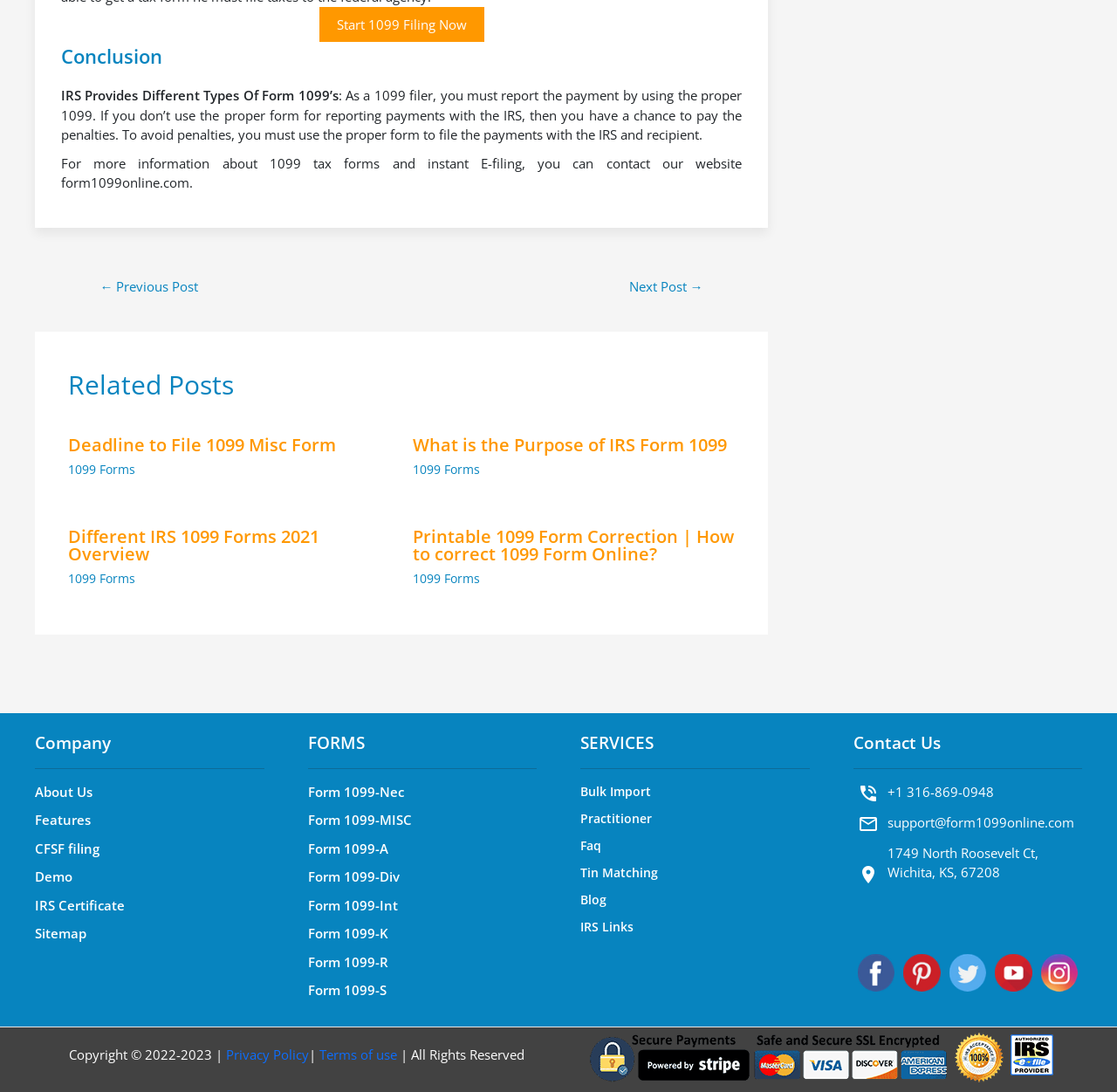Find the bounding box coordinates for the element that must be clicked to complete the instruction: "Read more about 'Deadline to File 1099 Misc Form'". The coordinates should be four float numbers between 0 and 1, indicated as [left, top, right, bottom].

[0.061, 0.397, 0.3, 0.418]